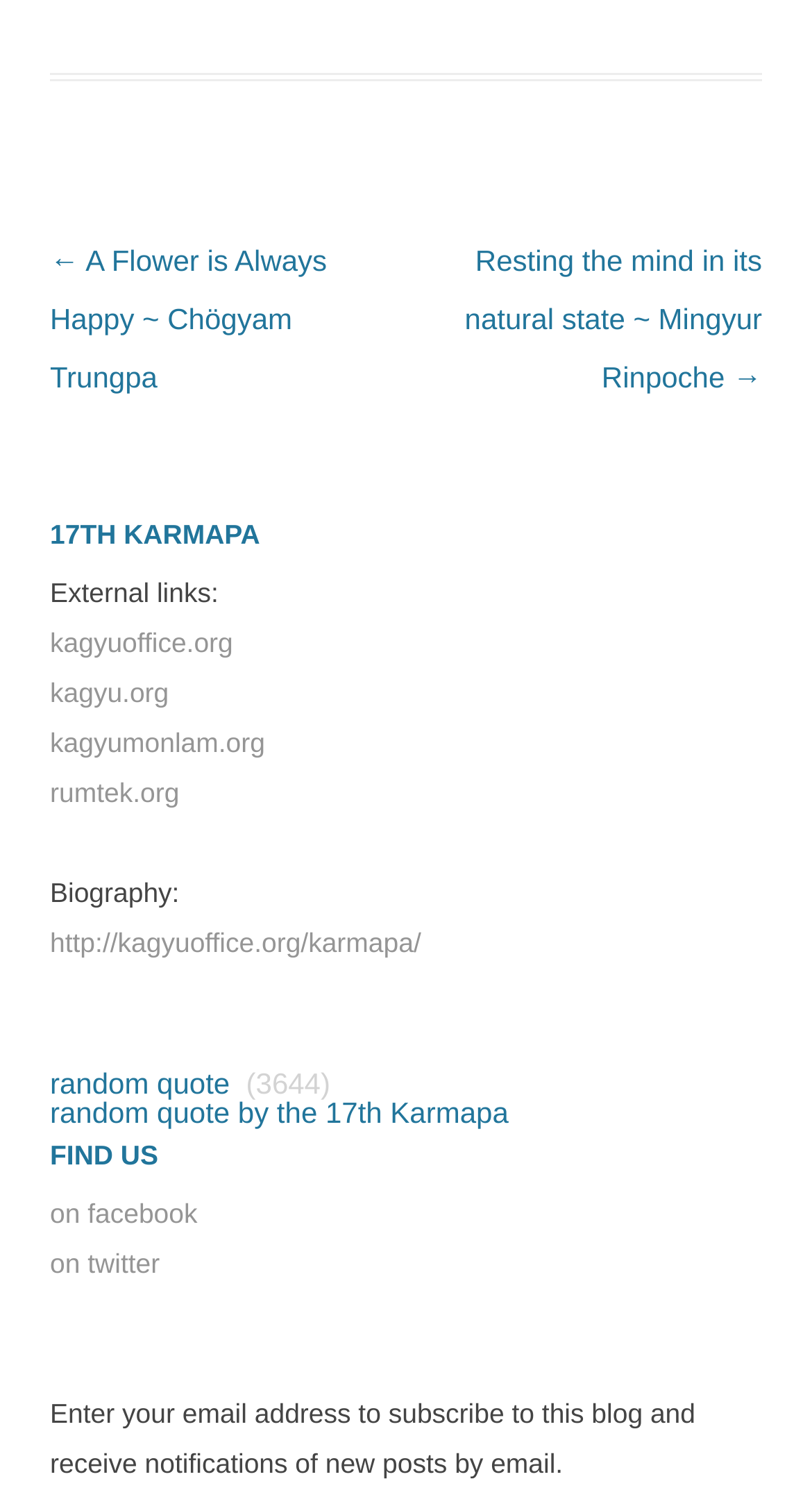Please identify the coordinates of the bounding box that should be clicked to fulfill this instruction: "visit kagyuoffice website".

[0.062, 0.417, 0.287, 0.438]